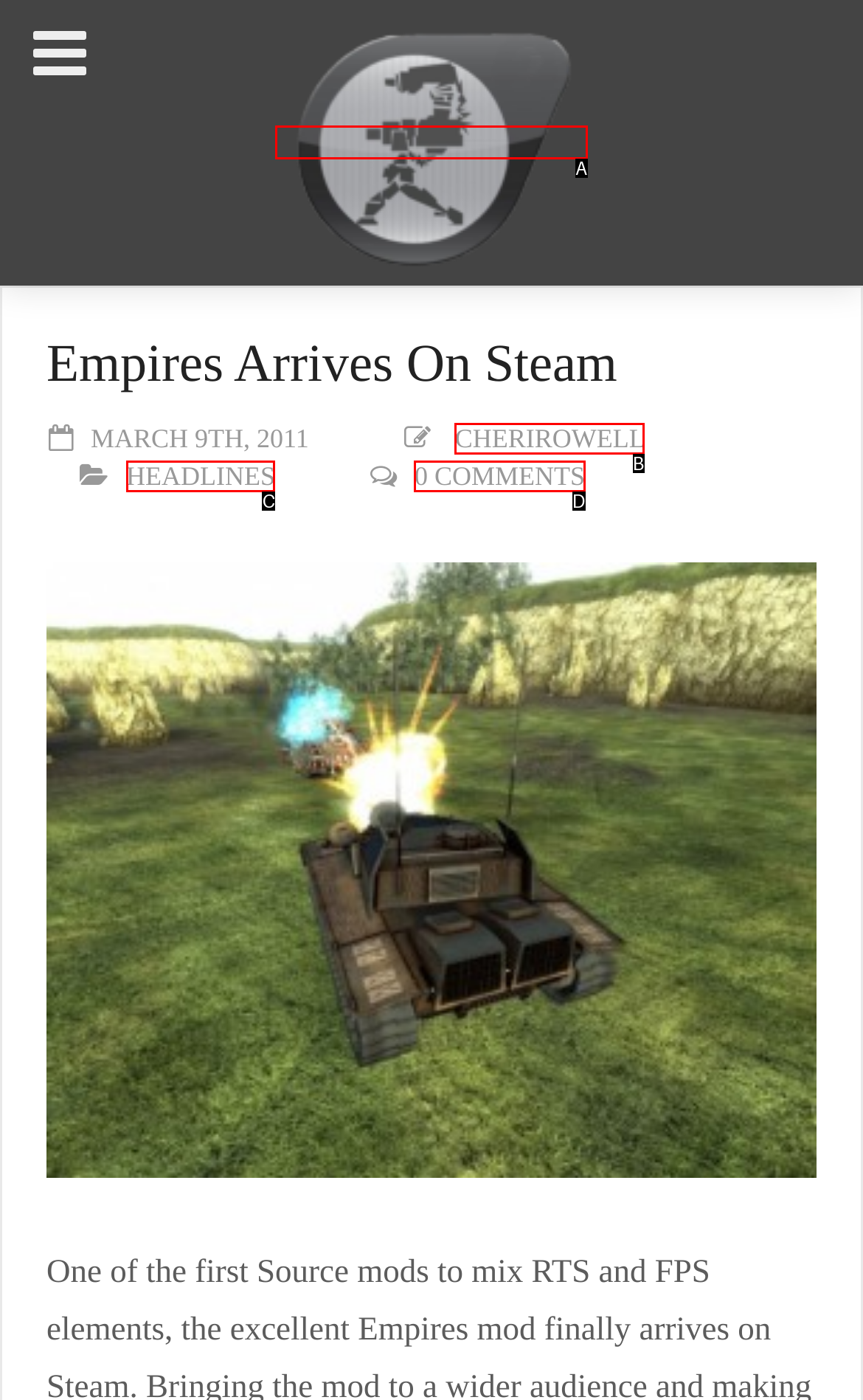With the description: 0 comments, find the option that corresponds most closely and answer with its letter directly.

D